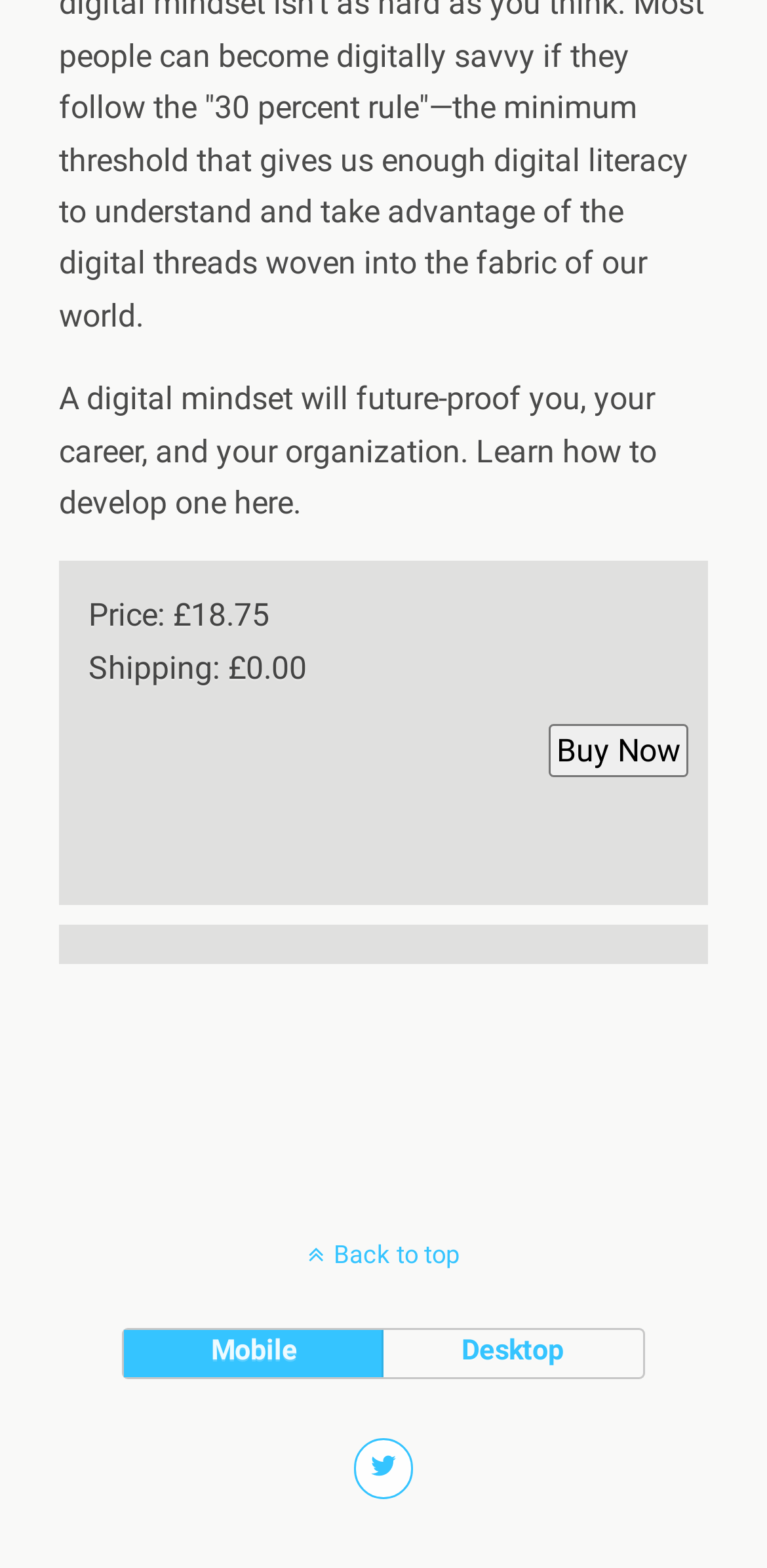What is the shipping cost?
Use the screenshot to answer the question with a single word or phrase.

£0.00